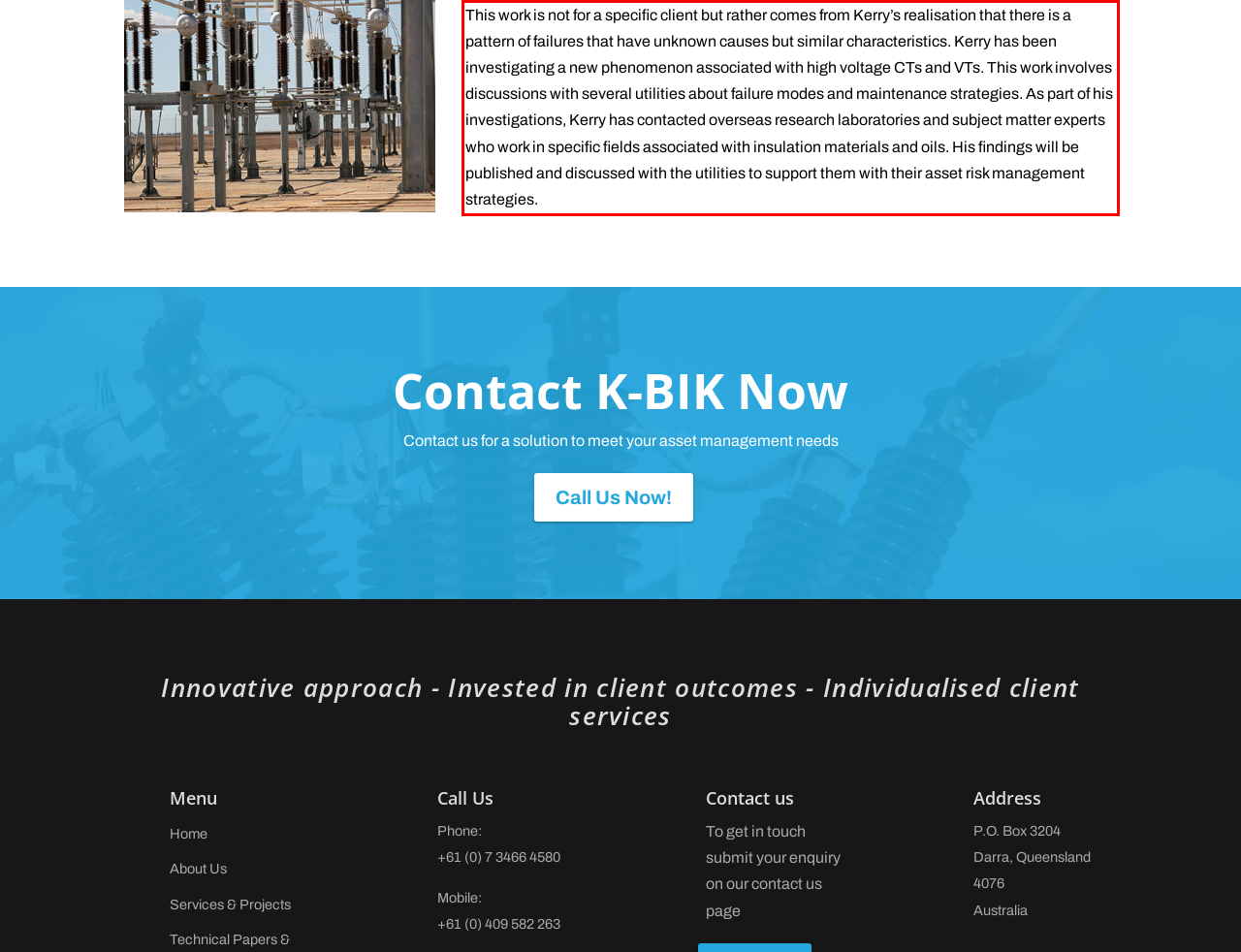Look at the screenshot of the webpage, locate the red rectangle bounding box, and generate the text content that it contains.

This work is not for a specific client but rather comes from Kerry’s realisation that there is a pattern of failures that have unknown causes but similar characteristics. Kerry has been investigating a new phenomenon associated with high voltage CTs and VTs. This work involves discussions with several utilities about failure modes and maintenance strategies. As part of his investigations, Kerry has contacted overseas research laboratories and subject matter experts who work in specific fields associated with insulation materials and oils. His findings will be published and discussed with the utilities to support them with their asset risk management strategies.